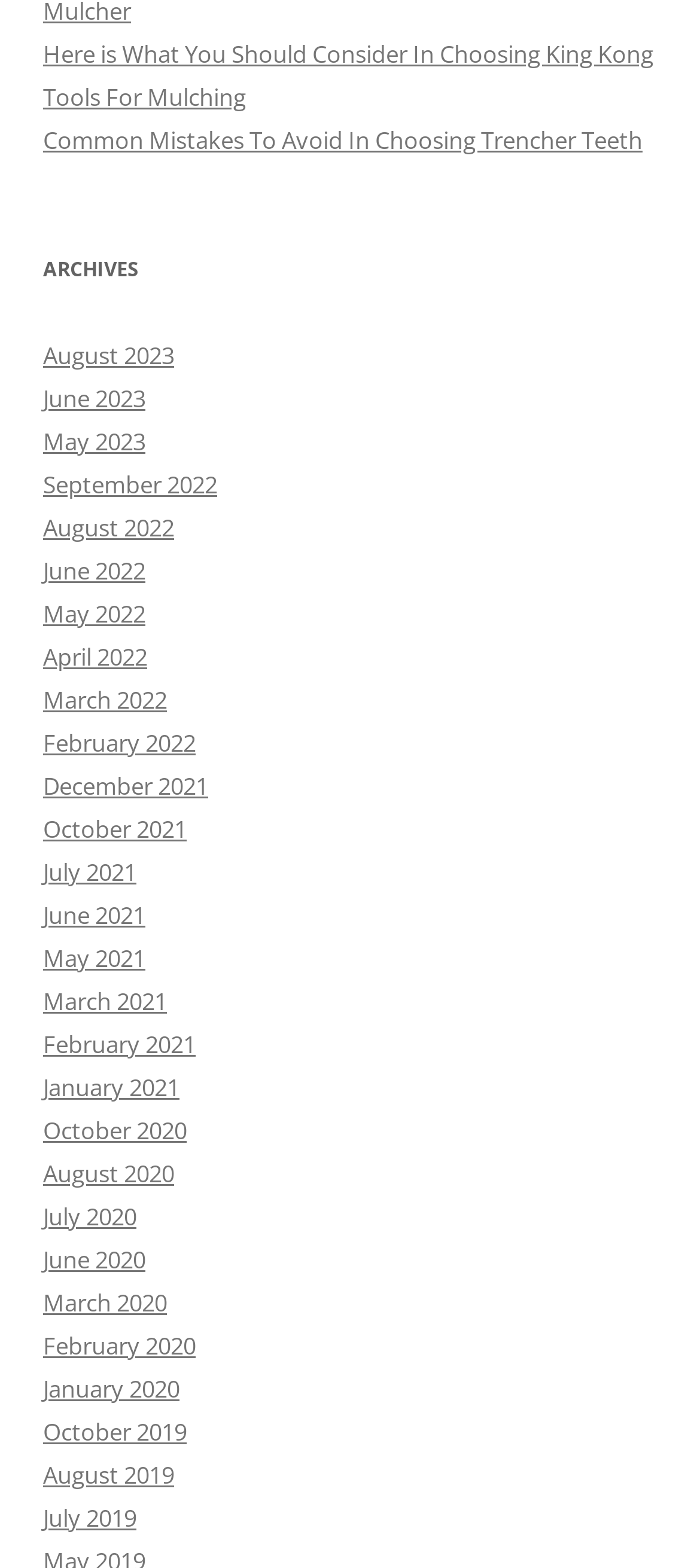Indicate the bounding box coordinates of the clickable region to achieve the following instruction: "read article about common mistakes to avoid in choosing trencher teeth."

[0.062, 0.079, 0.918, 0.1]